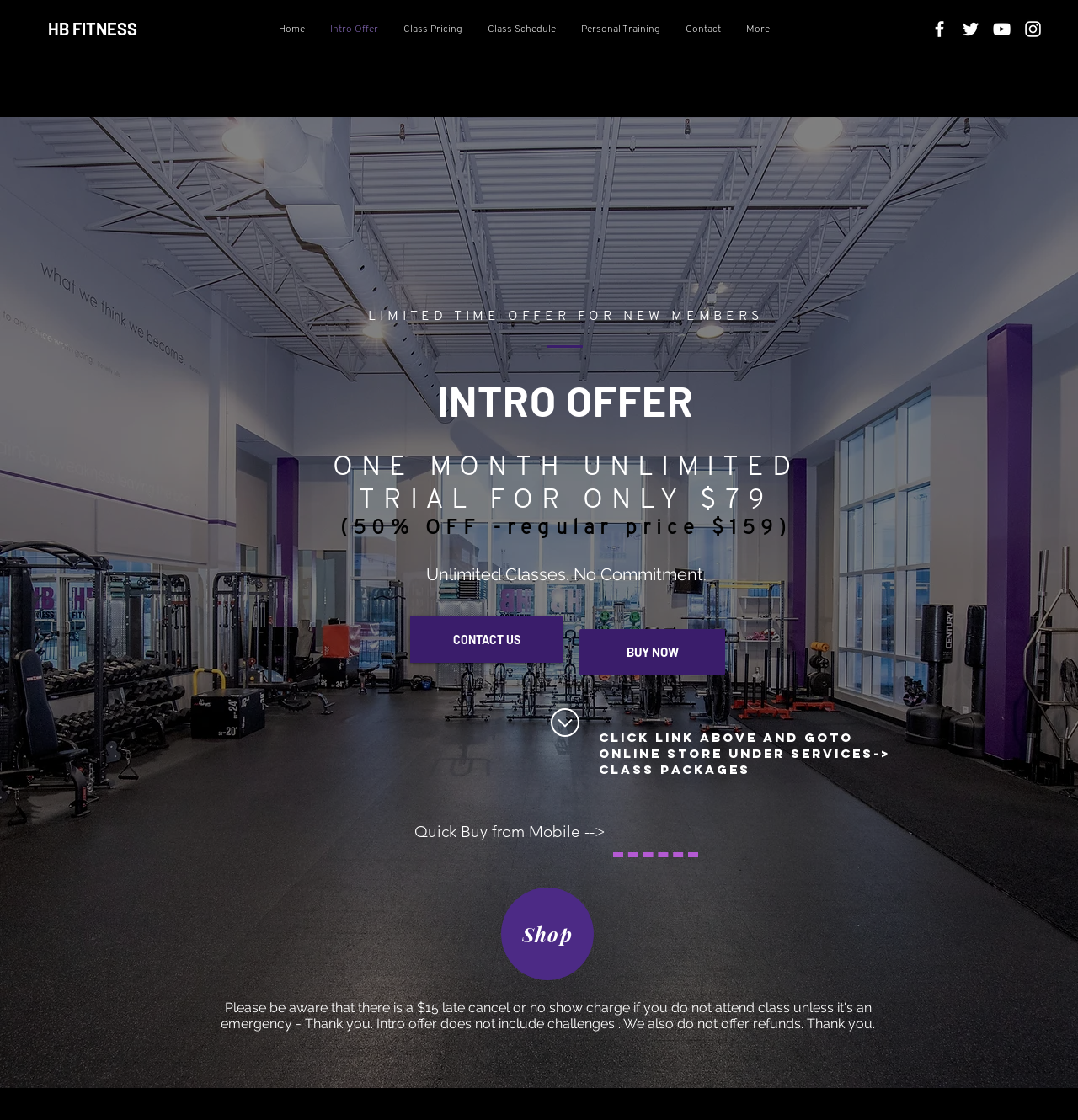Please give the bounding box coordinates of the area that should be clicked to fulfill the following instruction: "Explore other Cisco certifications". The coordinates should be in the format of four float numbers from 0 to 1, i.e., [left, top, right, bottom].

None